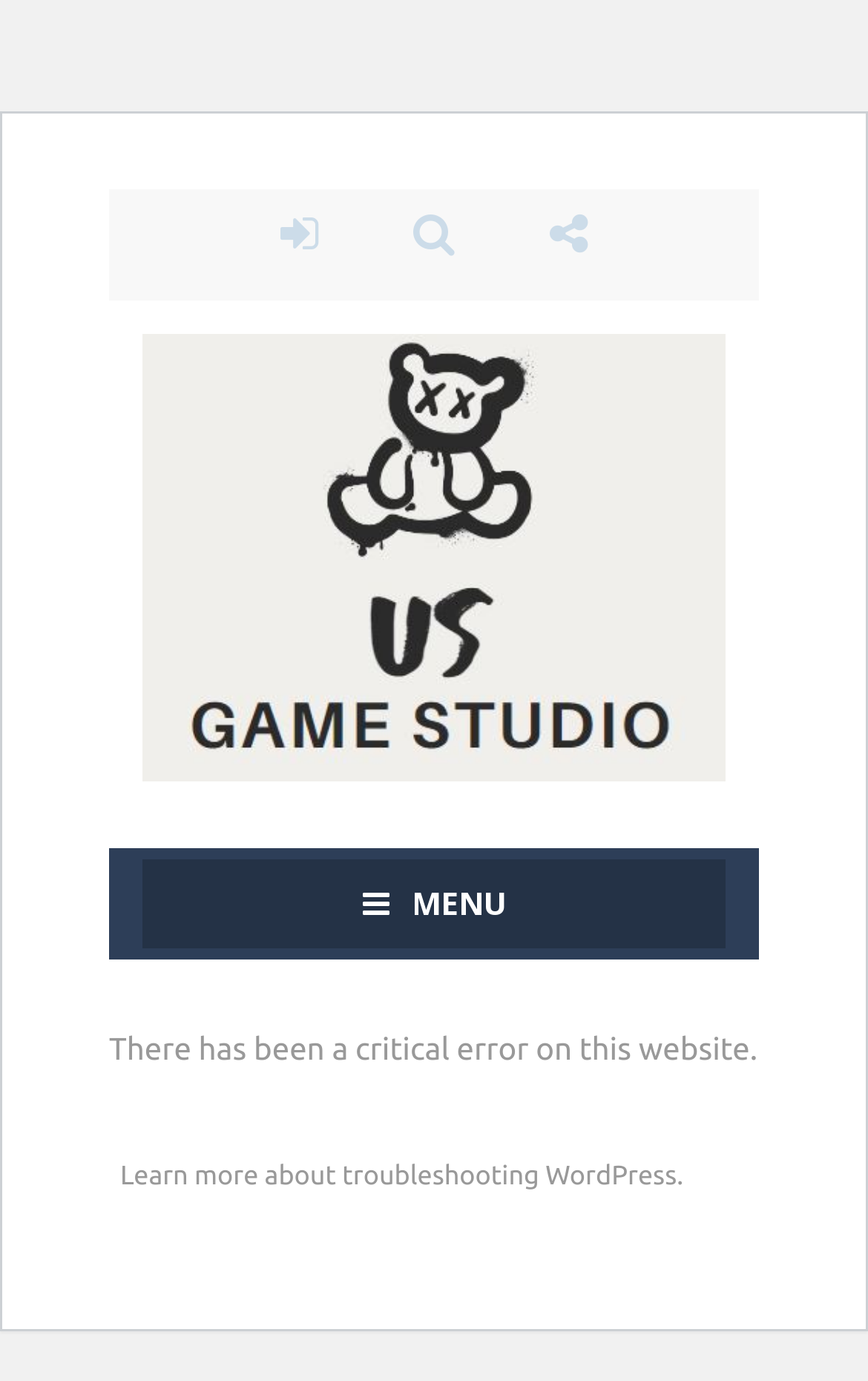Given the description of a UI element: "Learn more about troubleshooting WordPress.", identify the bounding box coordinates of the matching element in the webpage screenshot.

[0.138, 0.842, 0.787, 0.863]